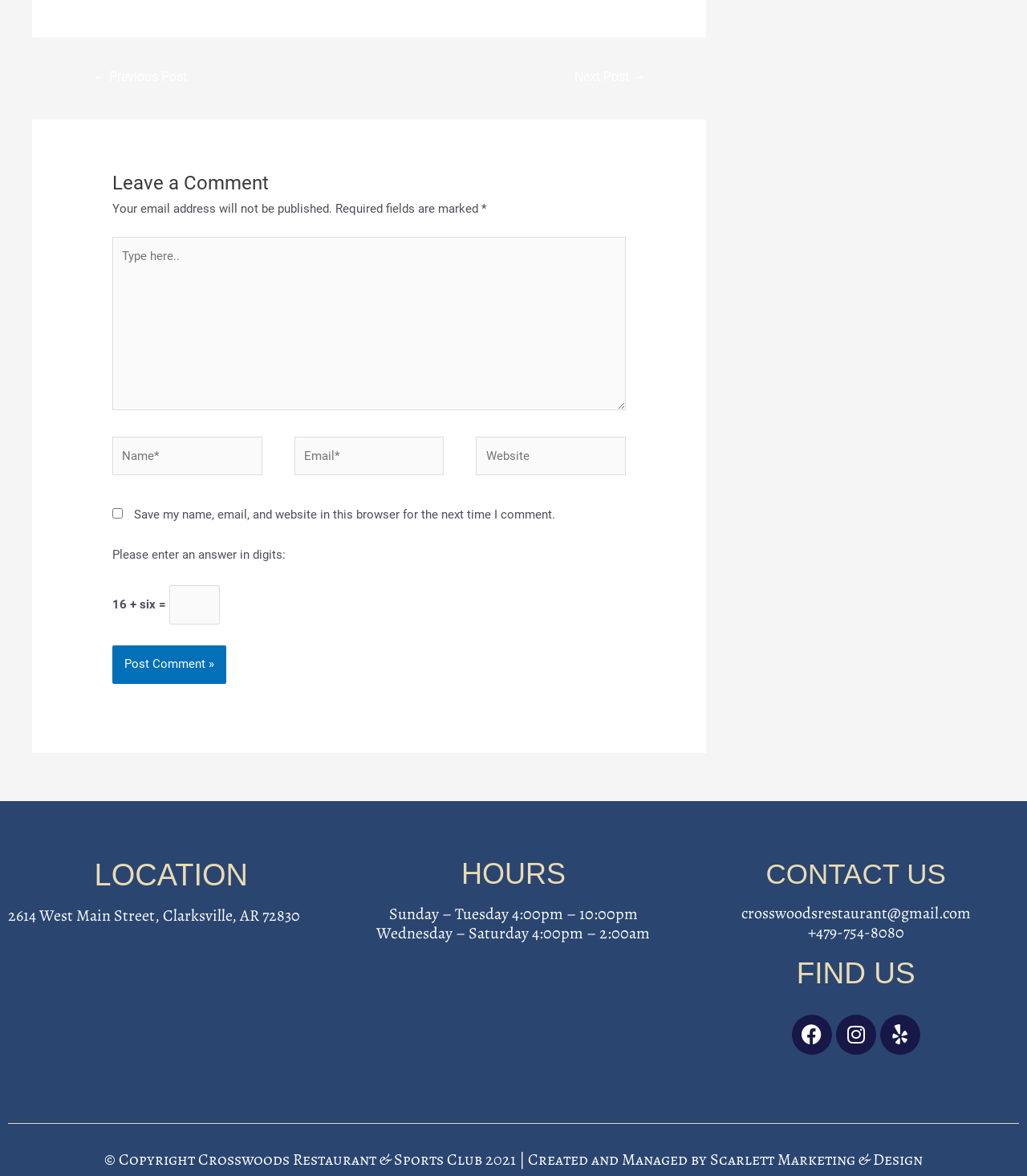Locate the bounding box coordinates of the area where you should click to accomplish the instruction: "Type in the 'Name*' field".

[0.109, 0.371, 0.255, 0.404]